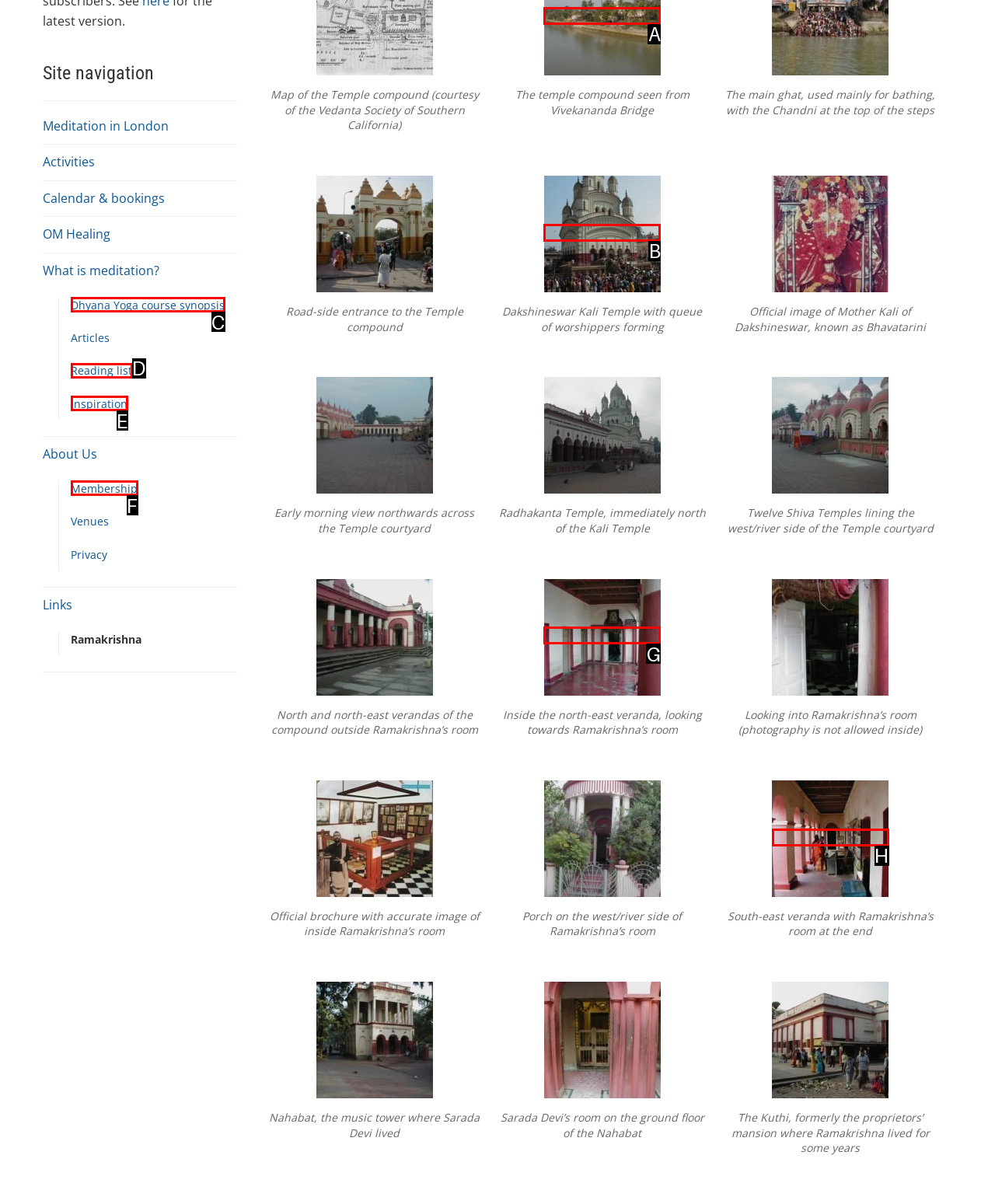Match the HTML element to the description: Pet Sitting Q&A. Answer with the letter of the correct option from the provided choices.

None